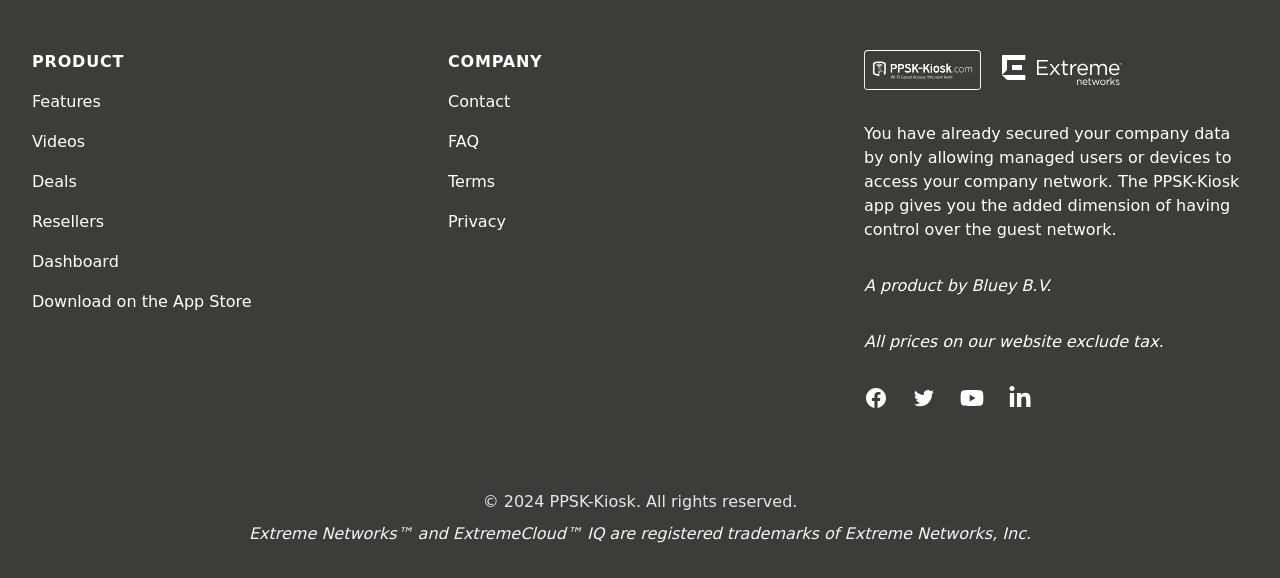What is the name of the registered trademark mentioned on the webpage?
Look at the image and answer the question using a single word or phrase.

ExtremeCloud IQ